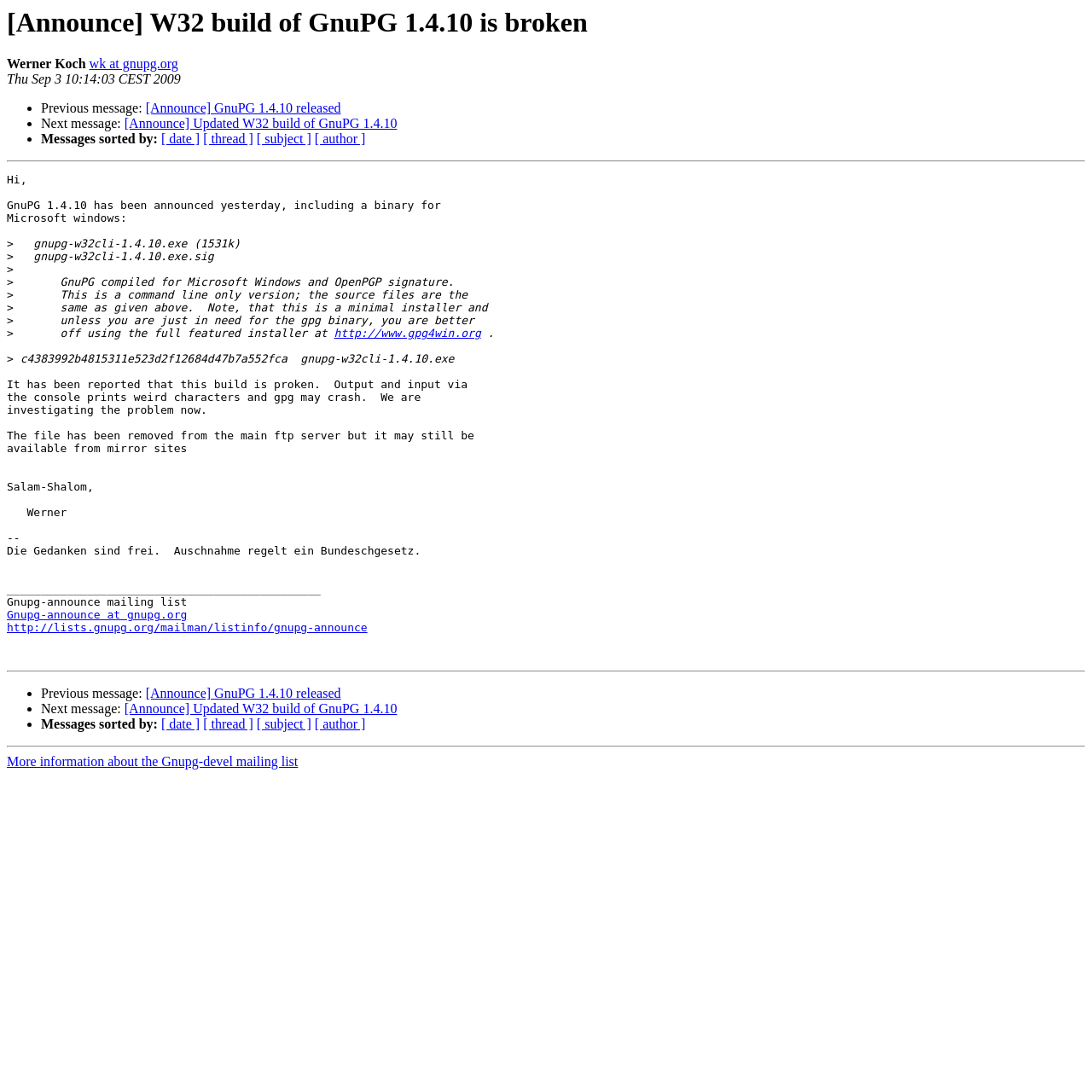Answer the question using only one word or a concise phrase: How many links are there to other messages?

4